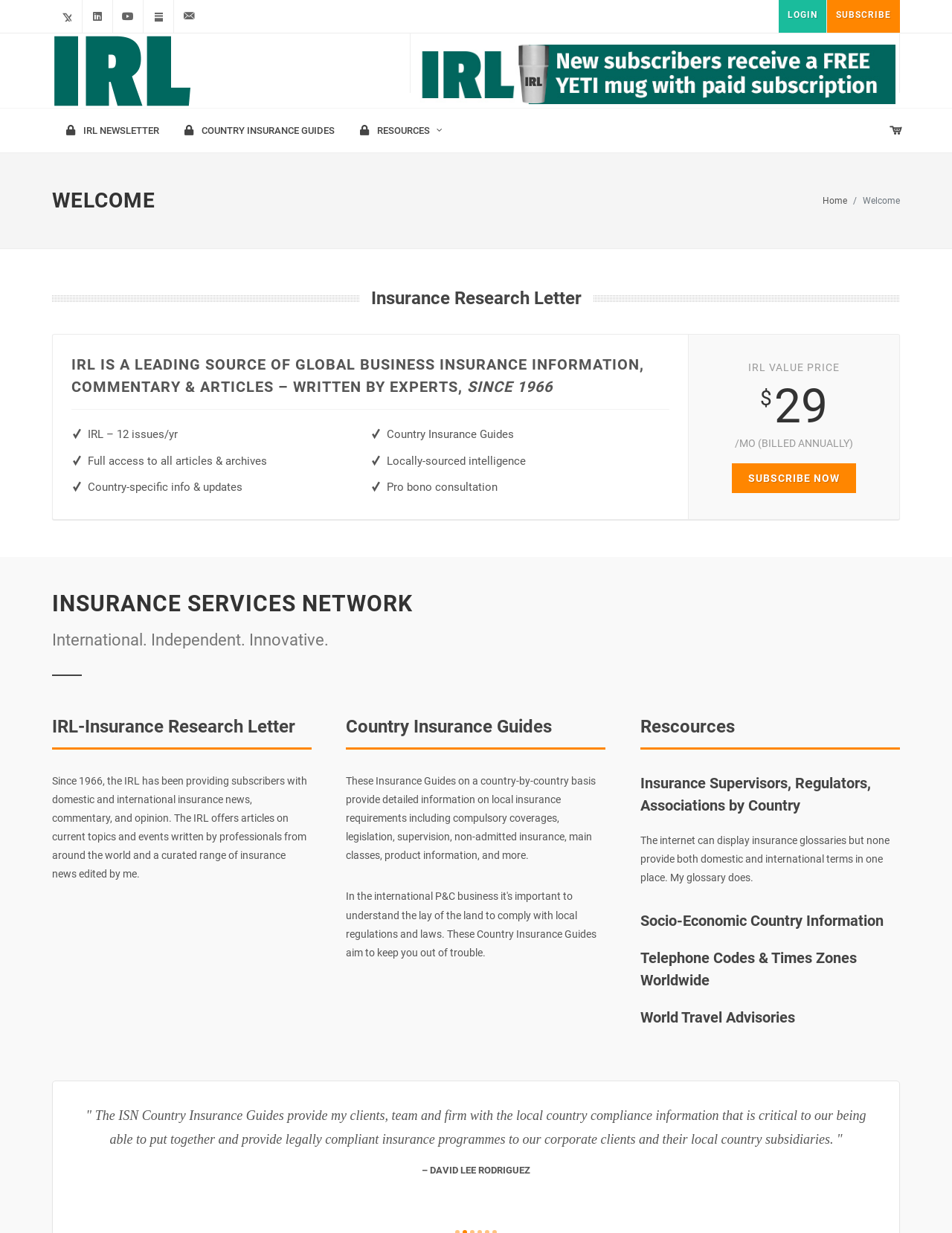Look at the image and give a detailed response to the following question: What is the price of IRL subscription per month?

The answer can be found in the StaticText elements with the text '$' and '29' and the link element with the text 'SUBSCRIBE NOW'. These elements are located near each other, which suggests that they are related to the subscription details of IRL. The text '/MO (BILLED ANNUALLY)' also suggests that the price is per month.